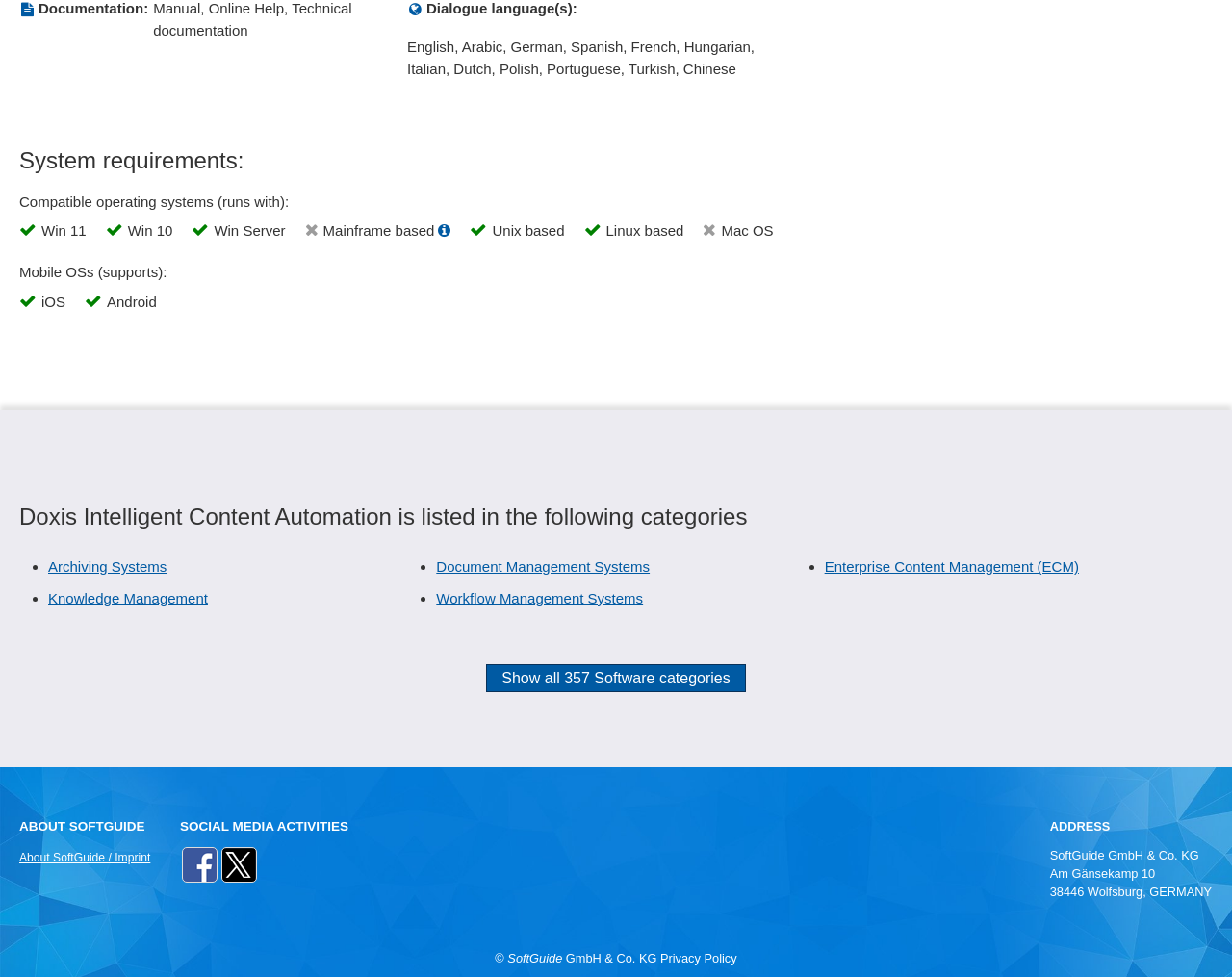Can you give a comprehensive explanation to the question given the content of the image?
What is the company name of the website owner?

I found the answer by looking at the section 'ABOUT SOFTGUIDE' which lists the company name as SoftGuide GmbH & Co. KG.